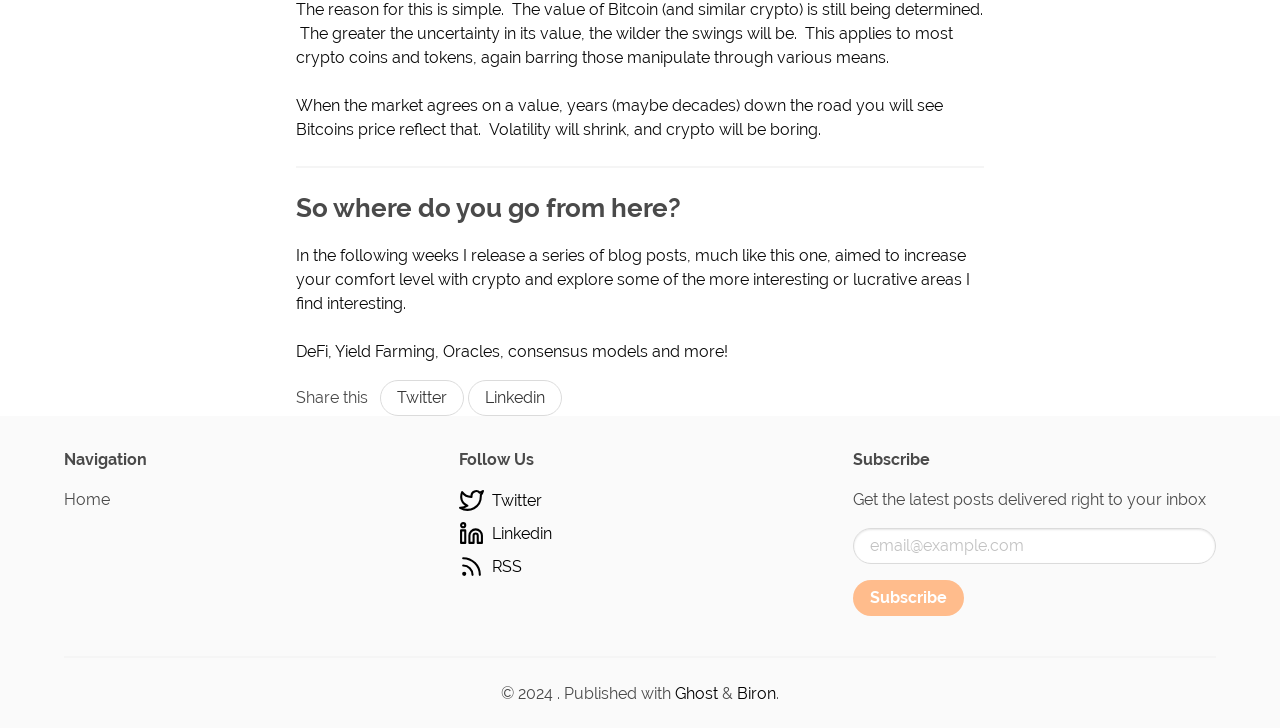Please specify the bounding box coordinates of the clickable region to carry out the following instruction: "Subscribe". The coordinates should be four float numbers between 0 and 1, in the format [left, top, right, bottom].

[0.667, 0.796, 0.753, 0.846]